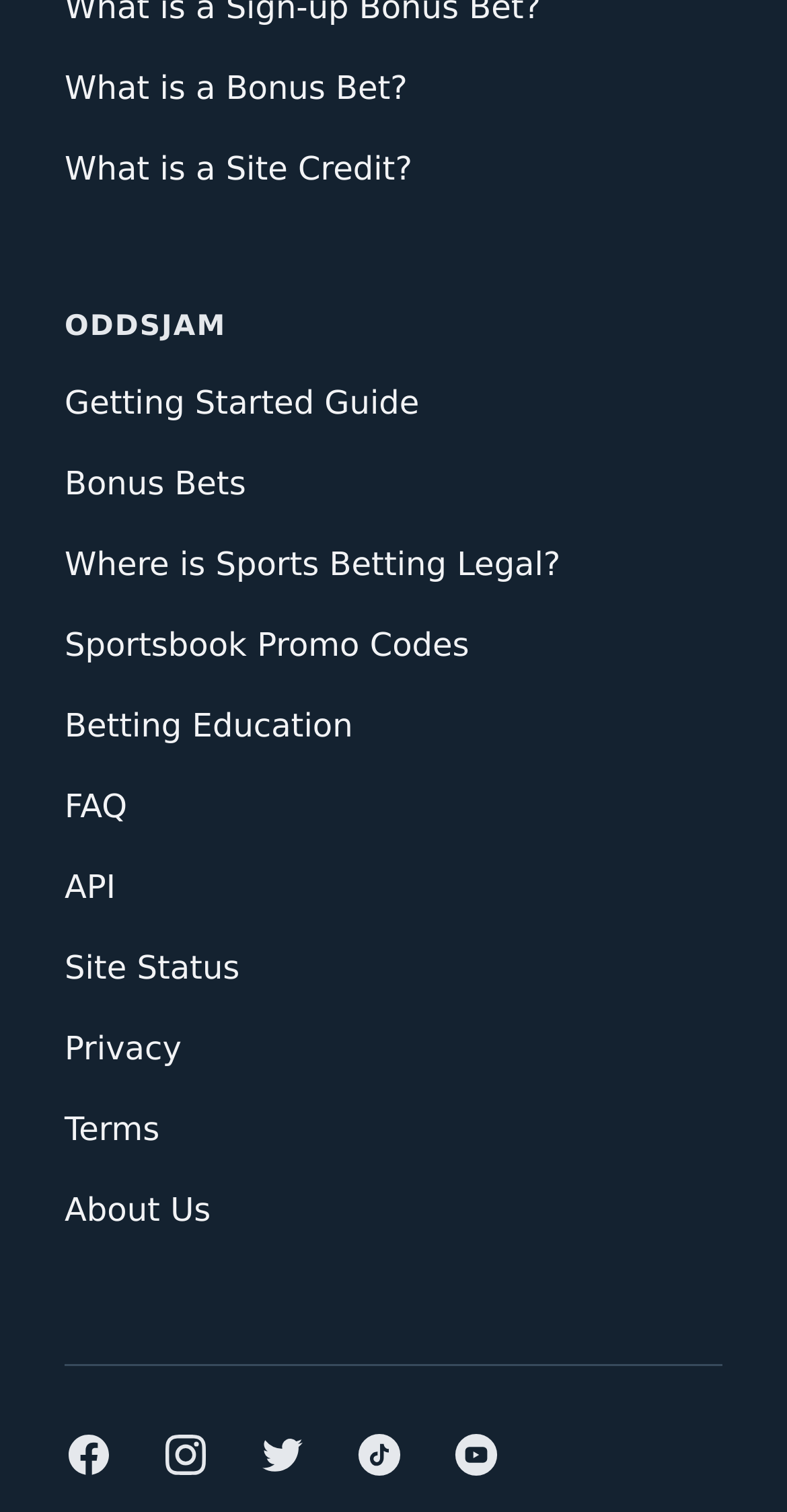Please identify the bounding box coordinates of the element that needs to be clicked to execute the following command: "Follow on Twitter". Provide the bounding box using four float numbers between 0 and 1, formatted as [left, top, right, bottom].

[0.328, 0.946, 0.39, 0.978]